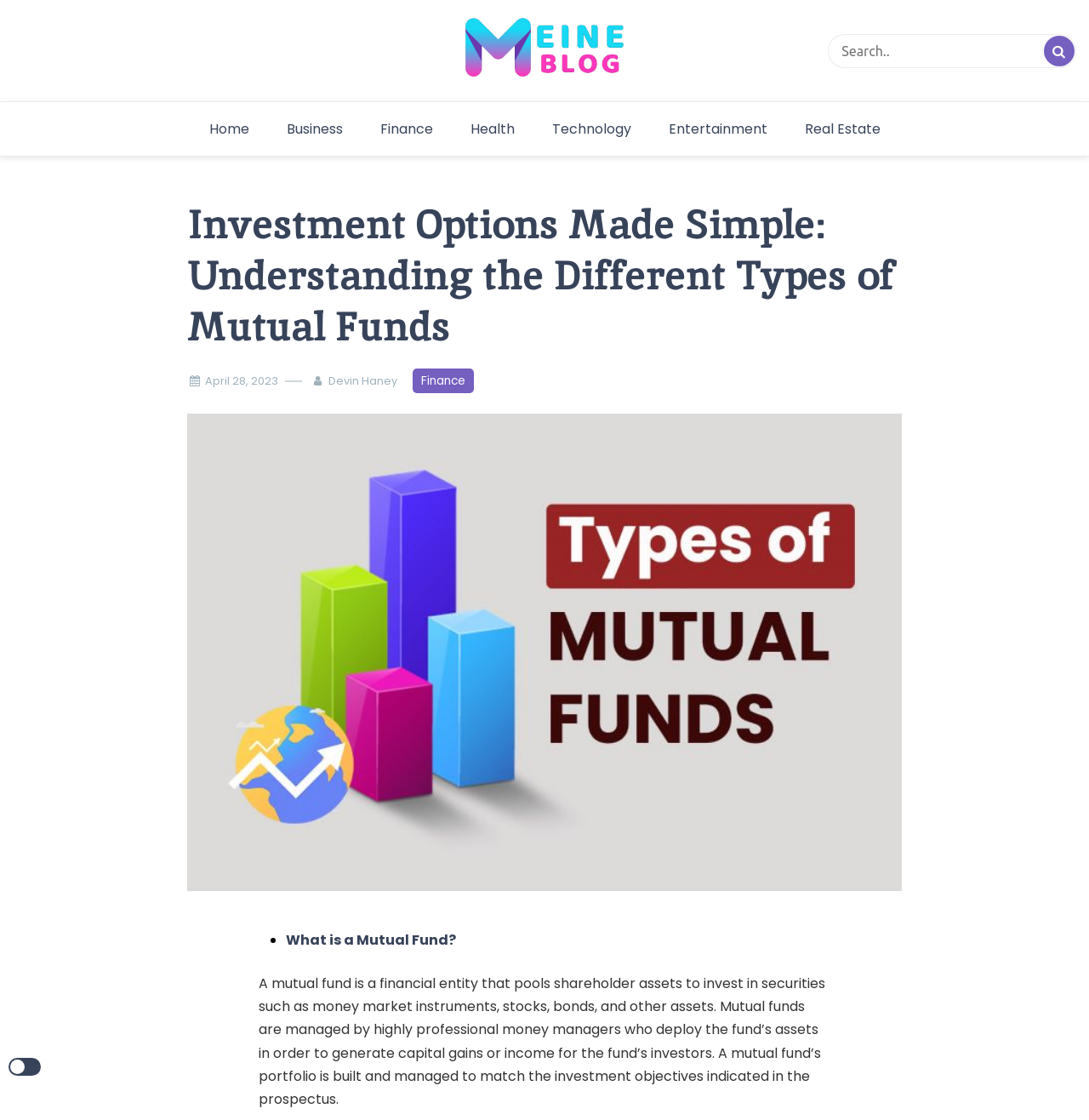Provide the bounding box coordinates of the HTML element this sentence describes: "Finance".

[0.333, 0.099, 0.413, 0.132]